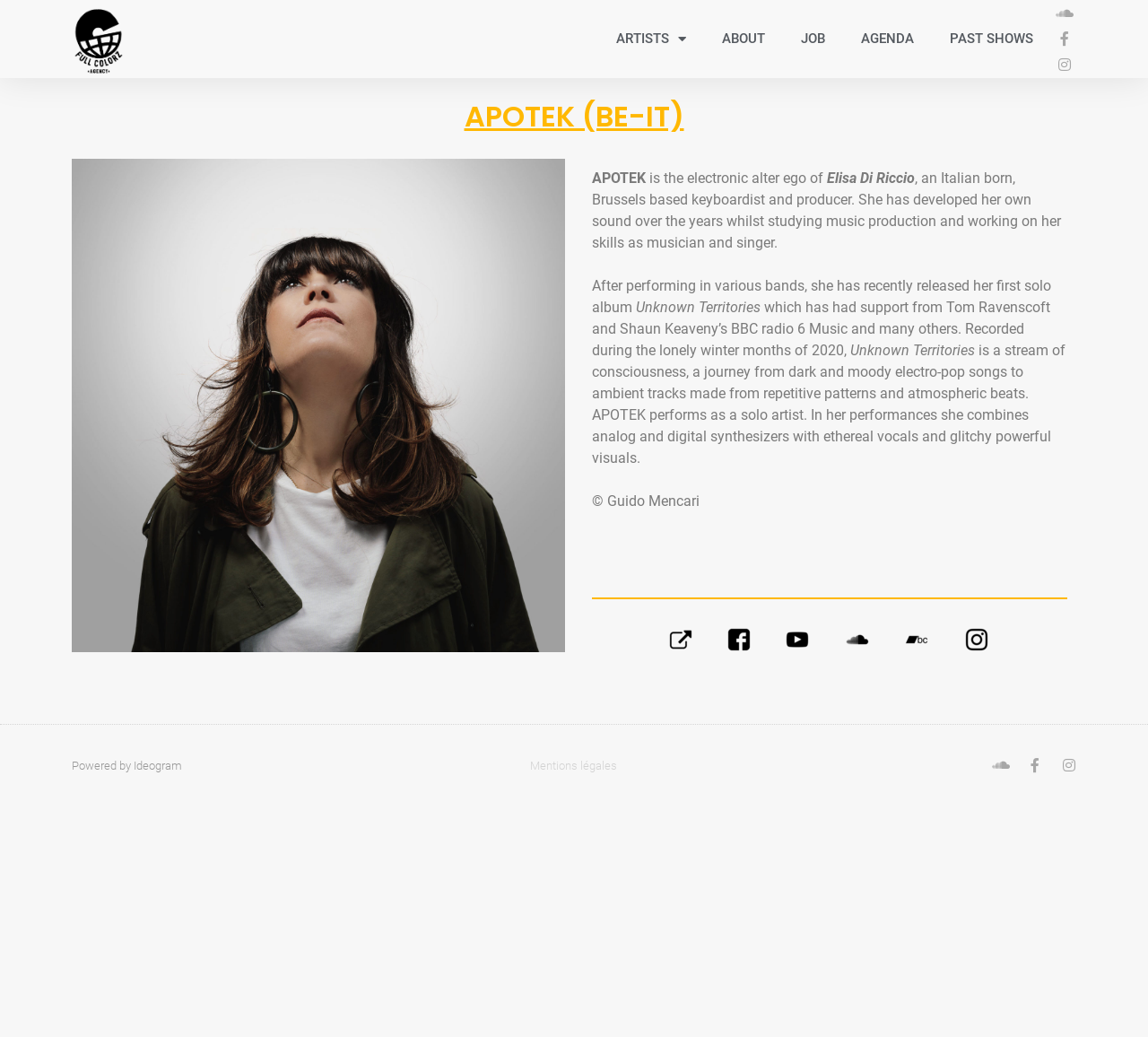Provide a comprehensive caption for the webpage.

The webpage is about APOTEK, the electronic alter ego of Elisa Di Riccio, an Italian-born, Brussels-based keyboardist and producer. At the top of the page, there is a navigation menu with links to "ARTISTS", "ABOUT", "JOB", "AGENDA", and "PAST SHOWS". Below the navigation menu, there is a large heading that reads "APOTEK (BE-IT)".

To the right of the heading, there are three social media links: Soundcloud, Facebook, and Instagram. Below the heading, there is a brief bio of APOTEK, which describes her as an electronic alter ego of Elisa Di Riccio, an Italian-born, Brussels-based keyboardist and producer. The bio also mentions that she has developed her own sound over the years while studying music production and working on her skills as a musician and singer.

Further down the page, there is a section that talks about APOTEK's music, mentioning that she has recently released her first solo album, "Unknown Territories", which has received support from Tom Ravenscroft and Shaun Keaveny's BBC Radio 6 Music, among others. The section also describes the album as a stream of consciousness, a journey from dark and moody electro-pop songs to ambient tracks made from repetitive patterns and atmospheric beats.

Additionally, the page mentions that APOTEK performs as a solo artist, combining analog and digital synthesizers with ethereal vocals and glitchy powerful visuals. At the bottom of the page, there is a copyright notice and a series of links, likely to other artists or music-related content. There is also a footer section with links to "Powered by Ideogram", "Mentions légales", and social media links to Soundcloud, Facebook, and Instagram.